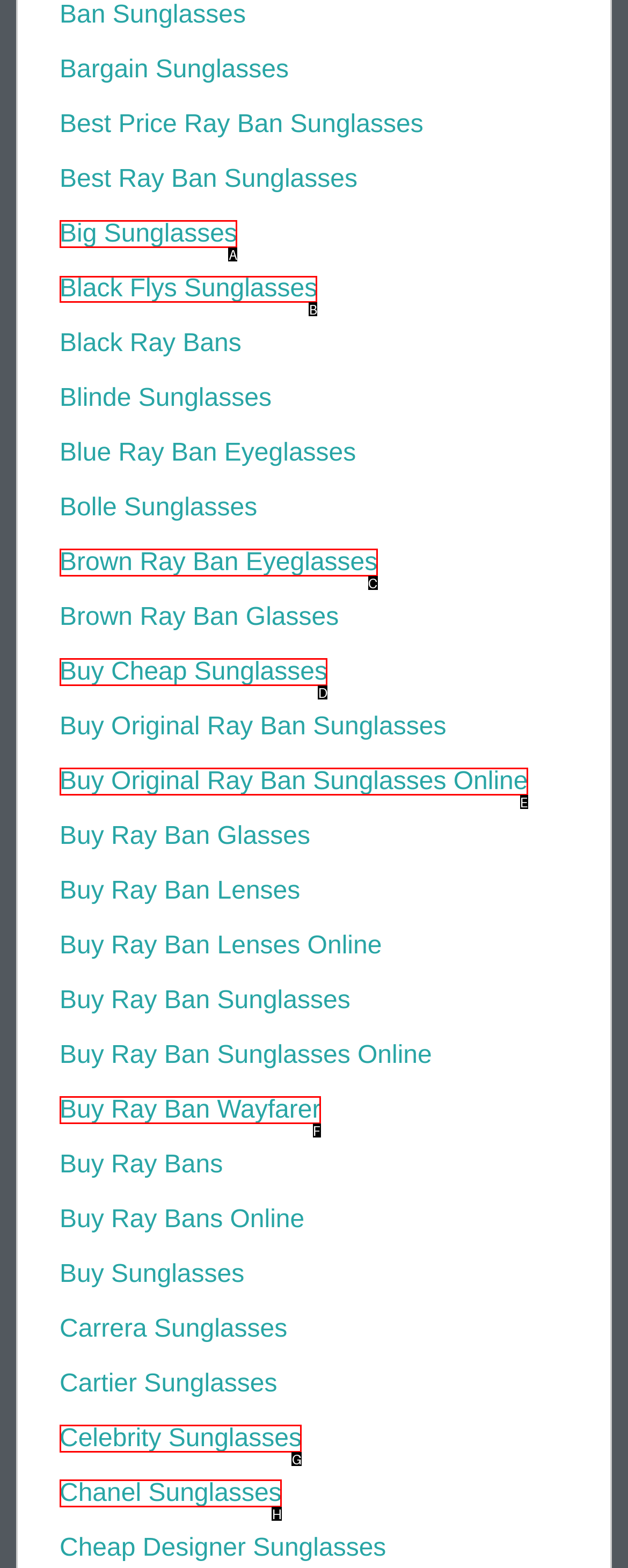Identify the letter of the option to click in order to Explore Black Flys Sunglasses. Answer with the letter directly.

B